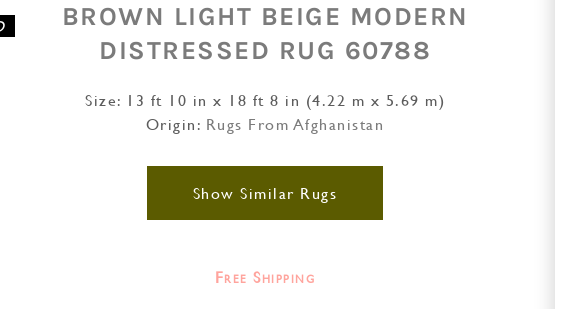Answer the question using only one word or a concise phrase: What is the benefit offered to potential buyers?

Free Shipping